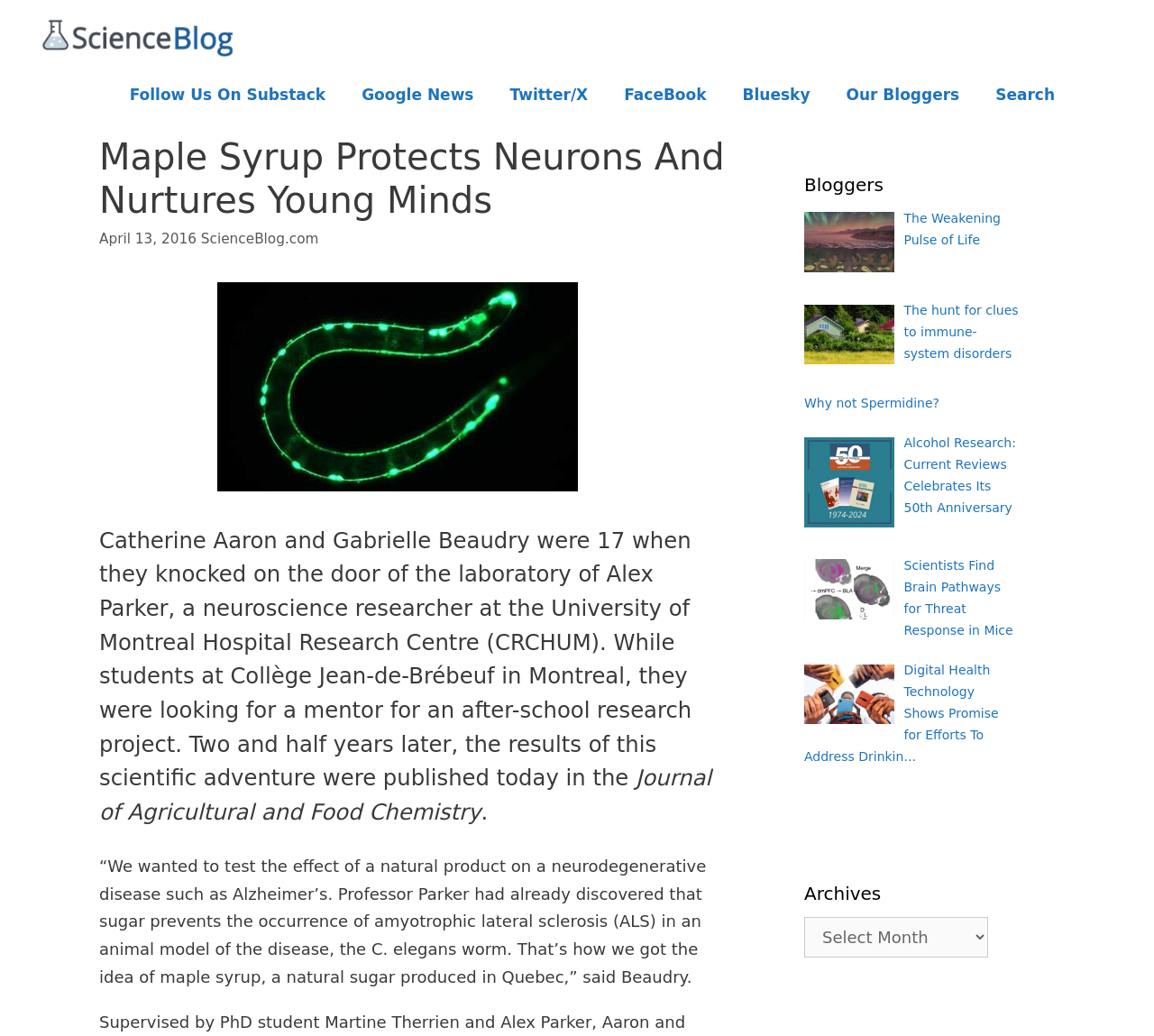Please find the bounding box coordinates of the element that needs to be clicked to perform the following instruction: "Read the article about Painting of vague life forms". The bounding box coordinates should be four float numbers between 0 and 1, represented as [left, top, right, bottom].

[0.783, 0.204, 0.867, 0.238]